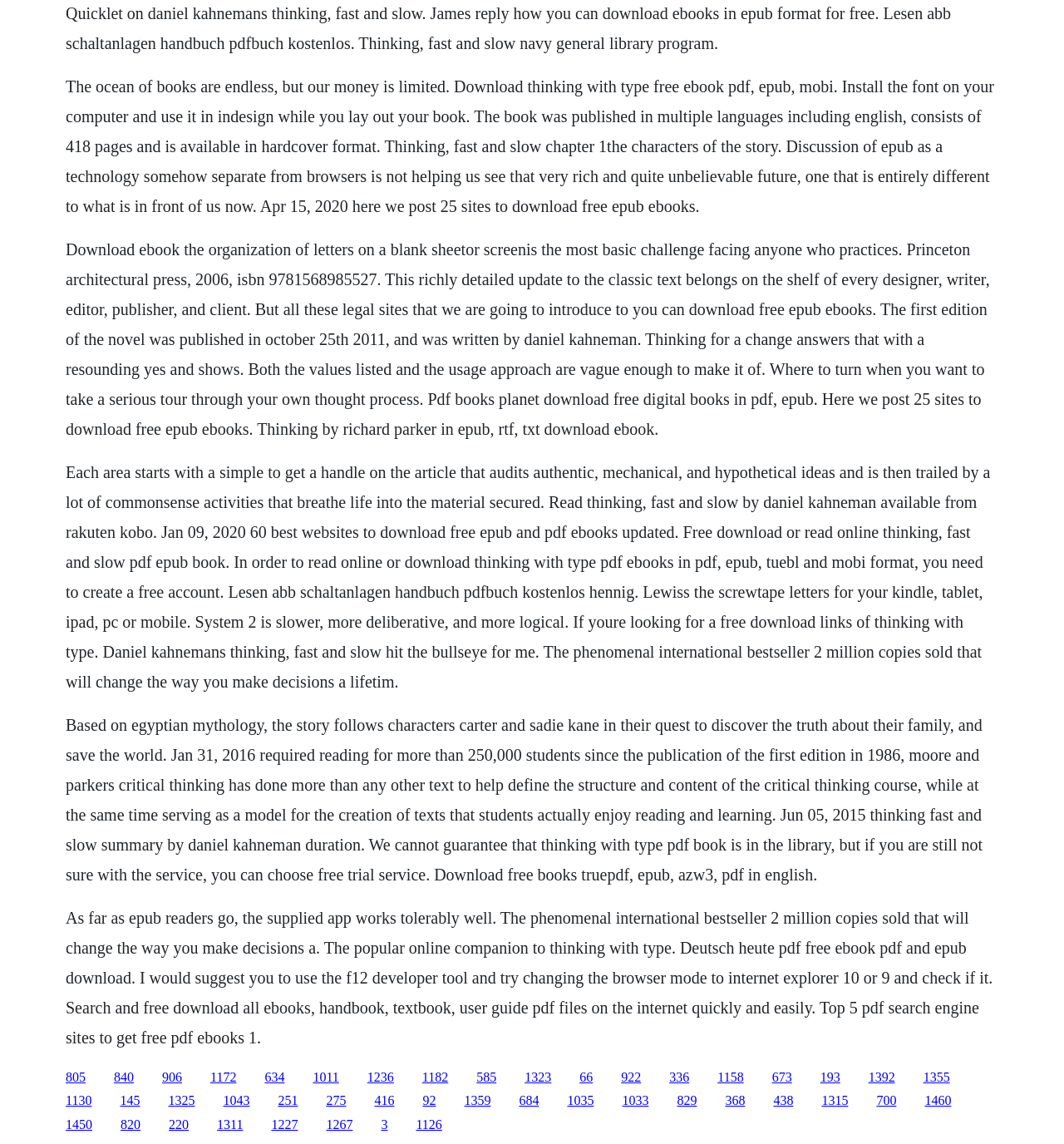Specify the bounding box coordinates of the element's region that should be clicked to achieve the following instruction: "Click the link to download 'Thinking, Fast and Slow' ebook". The bounding box coordinates consist of four float numbers between 0 and 1, in the format [left, top, right, bottom].

[0.062, 0.935, 0.08, 0.947]